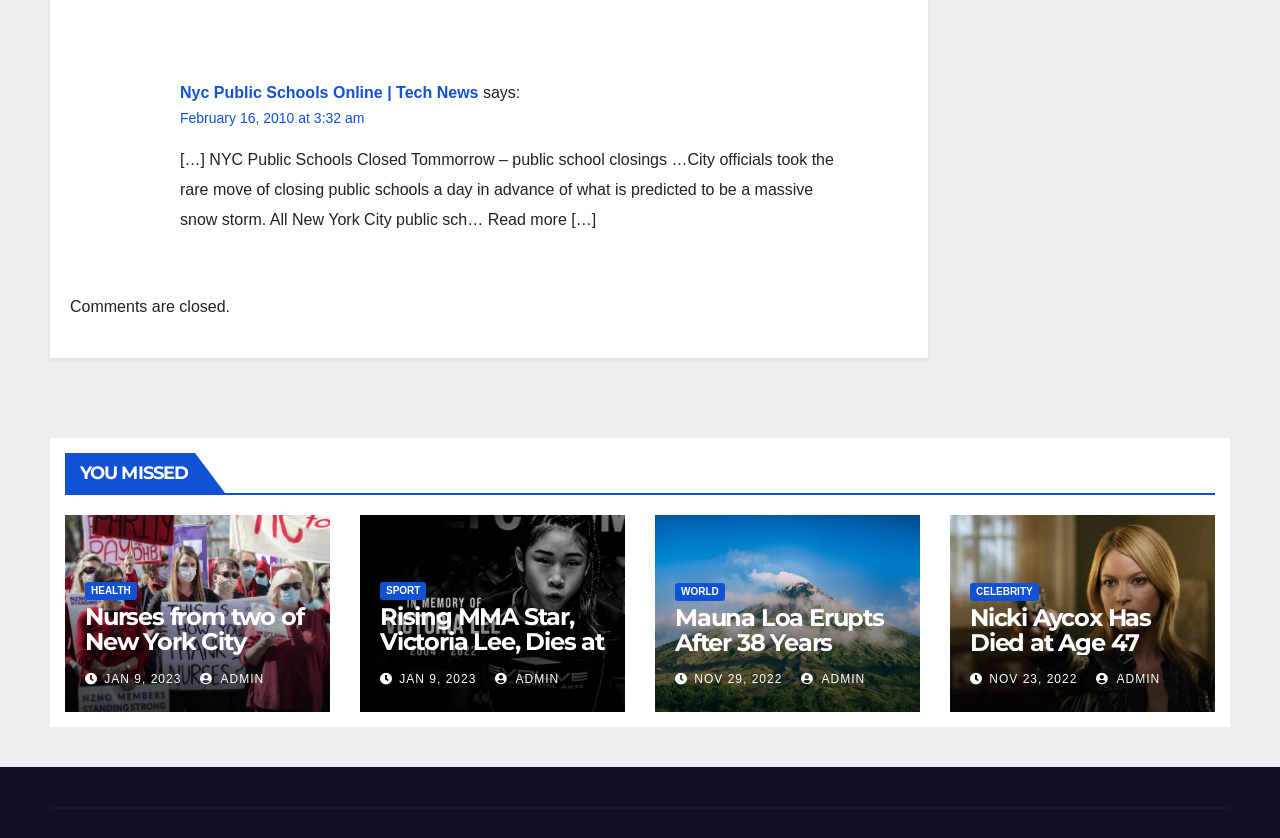Find the bounding box coordinates of the clickable area that will achieve the following instruction: "Read article about NYC Public Schools Closed Tomorrow".

[0.141, 0.18, 0.651, 0.272]